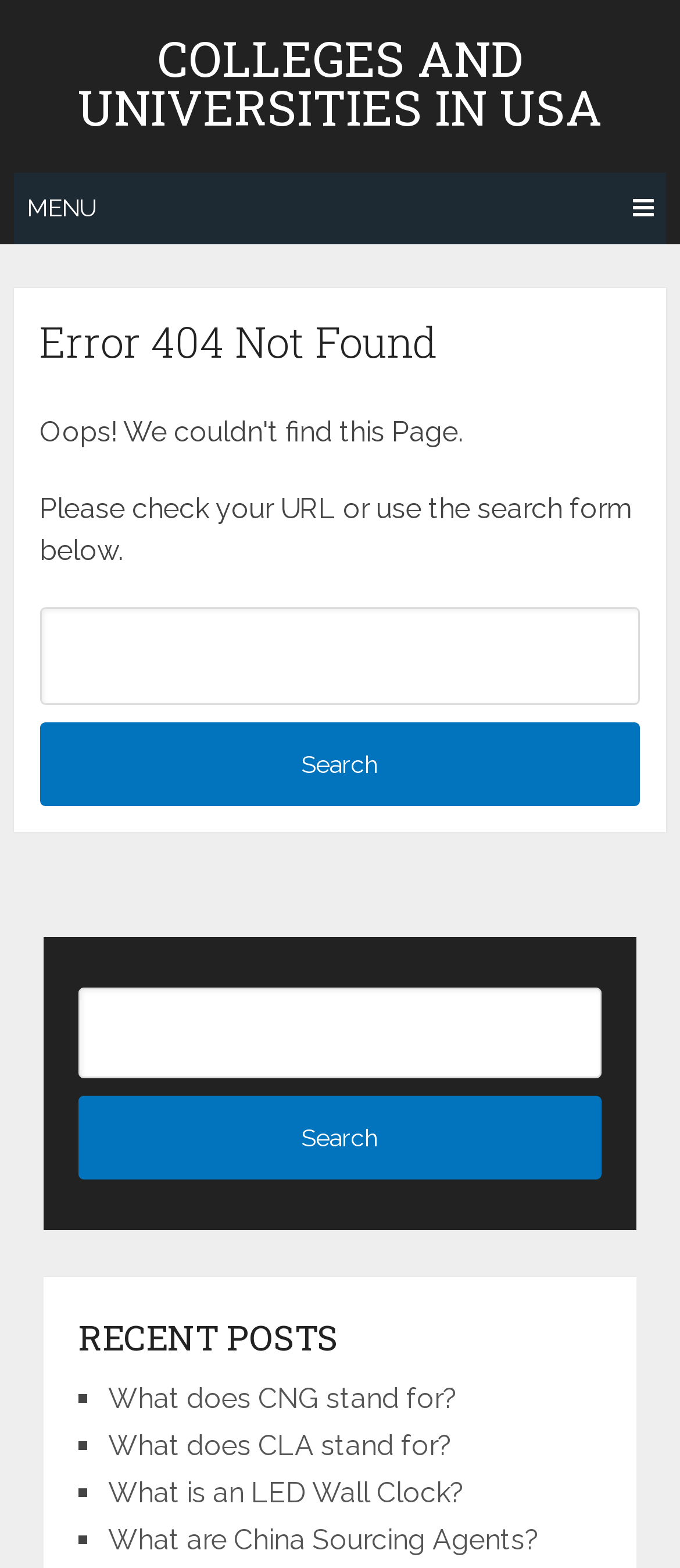Please provide the bounding box coordinates for the element that needs to be clicked to perform the following instruction: "Search for recent posts". The coordinates should be given as four float numbers between 0 and 1, i.e., [left, top, right, bottom].

[0.115, 0.629, 0.885, 0.687]